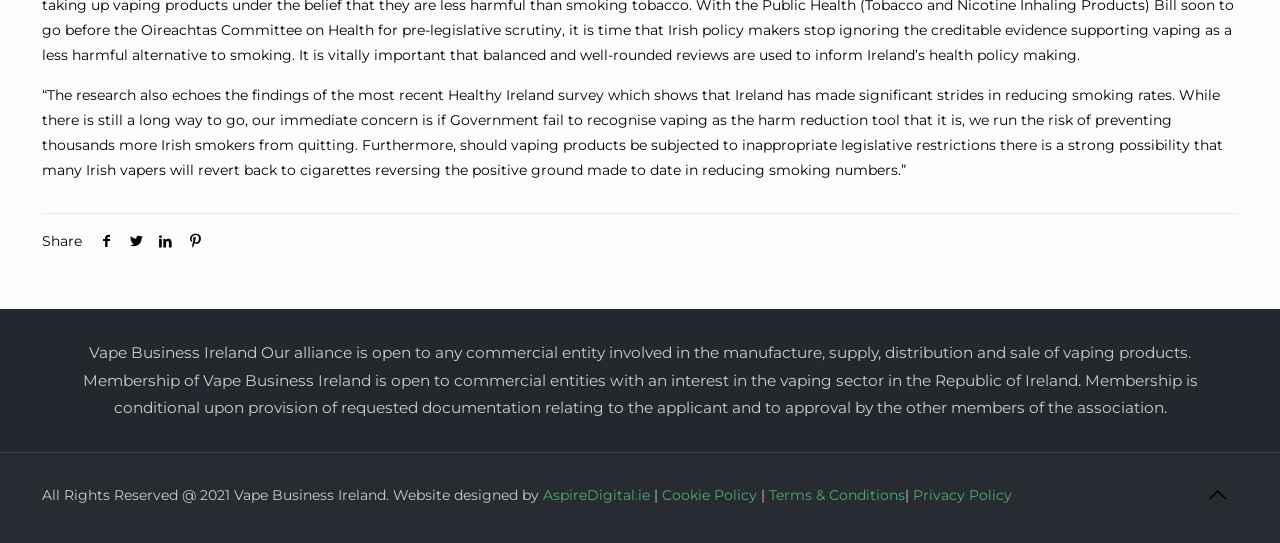Please find the bounding box for the UI component described as follows: "Terms & Conditions".

[0.601, 0.895, 0.707, 0.928]